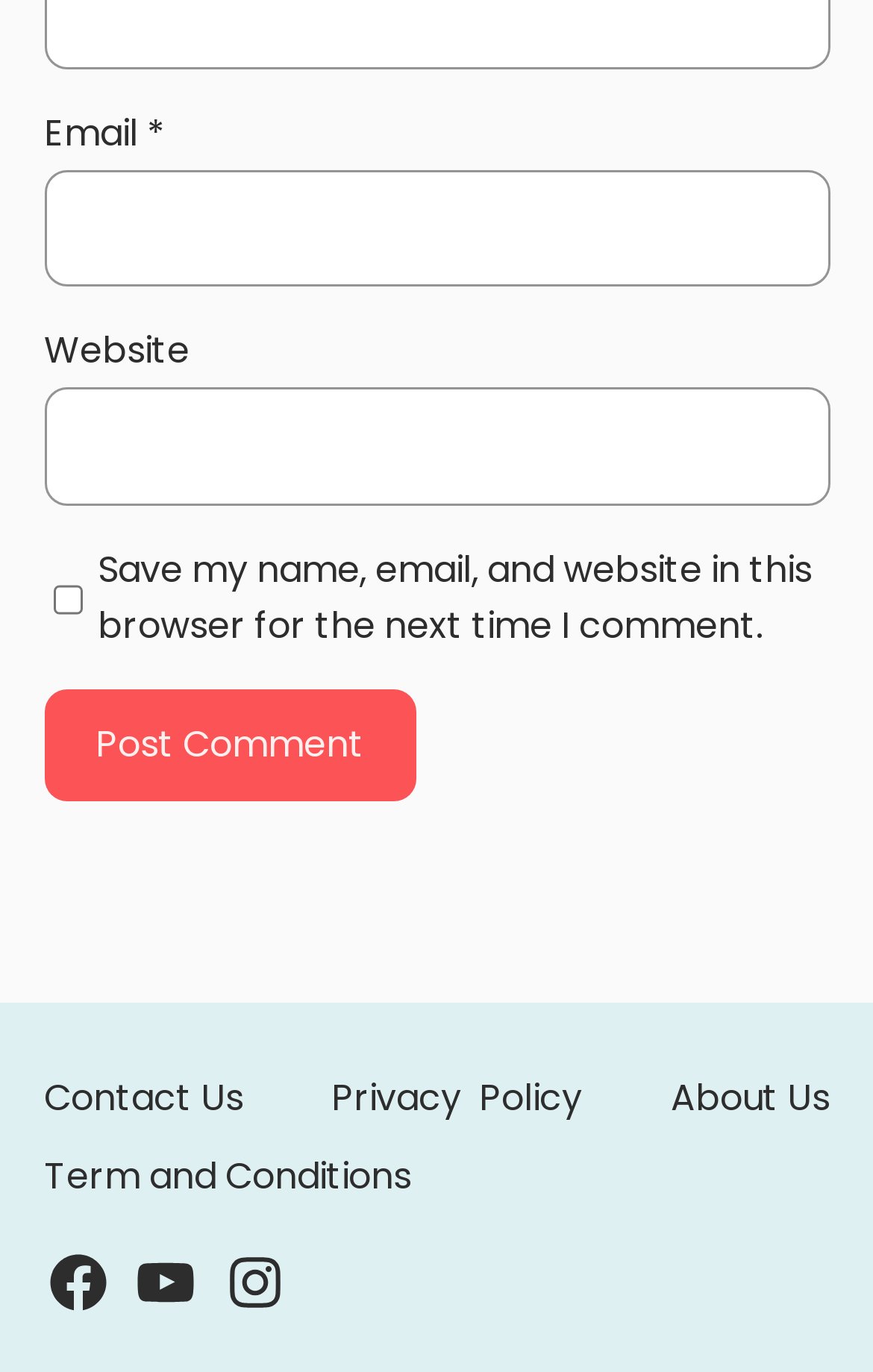Identify the bounding box coordinates for the element that needs to be clicked to fulfill this instruction: "Save login information". Provide the coordinates in the format of four float numbers between 0 and 1: [left, top, right, bottom].

[0.06, 0.403, 0.094, 0.471]